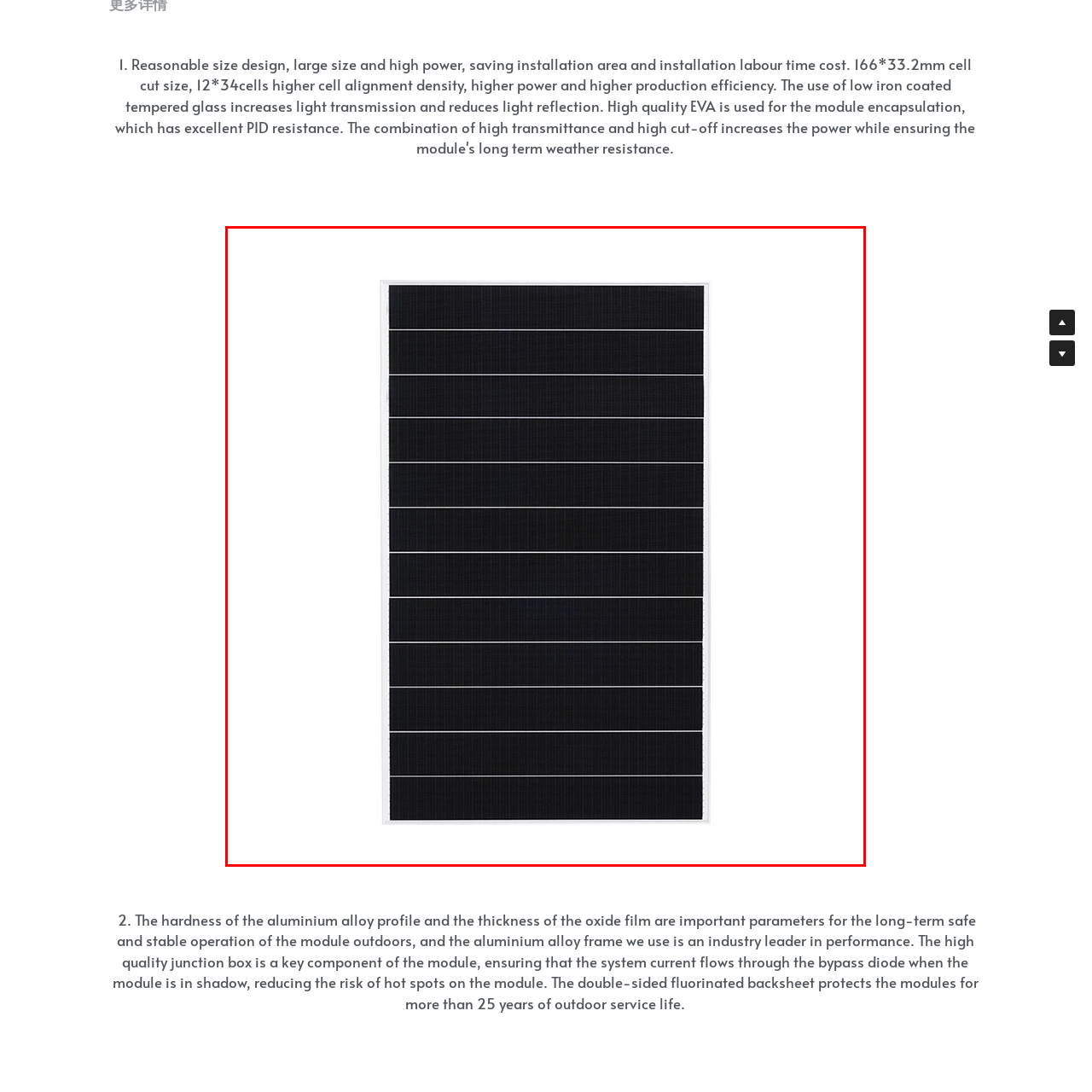What material is the frame of the solar panel made of?
Direct your attention to the highlighted area in the red bounding box of the image and provide a detailed response to the question.

According to the caption, the frame surrounding the edges of the solar panel is made of an 'aluminium alloy', which provides structural integrity and durability for outdoor installation.